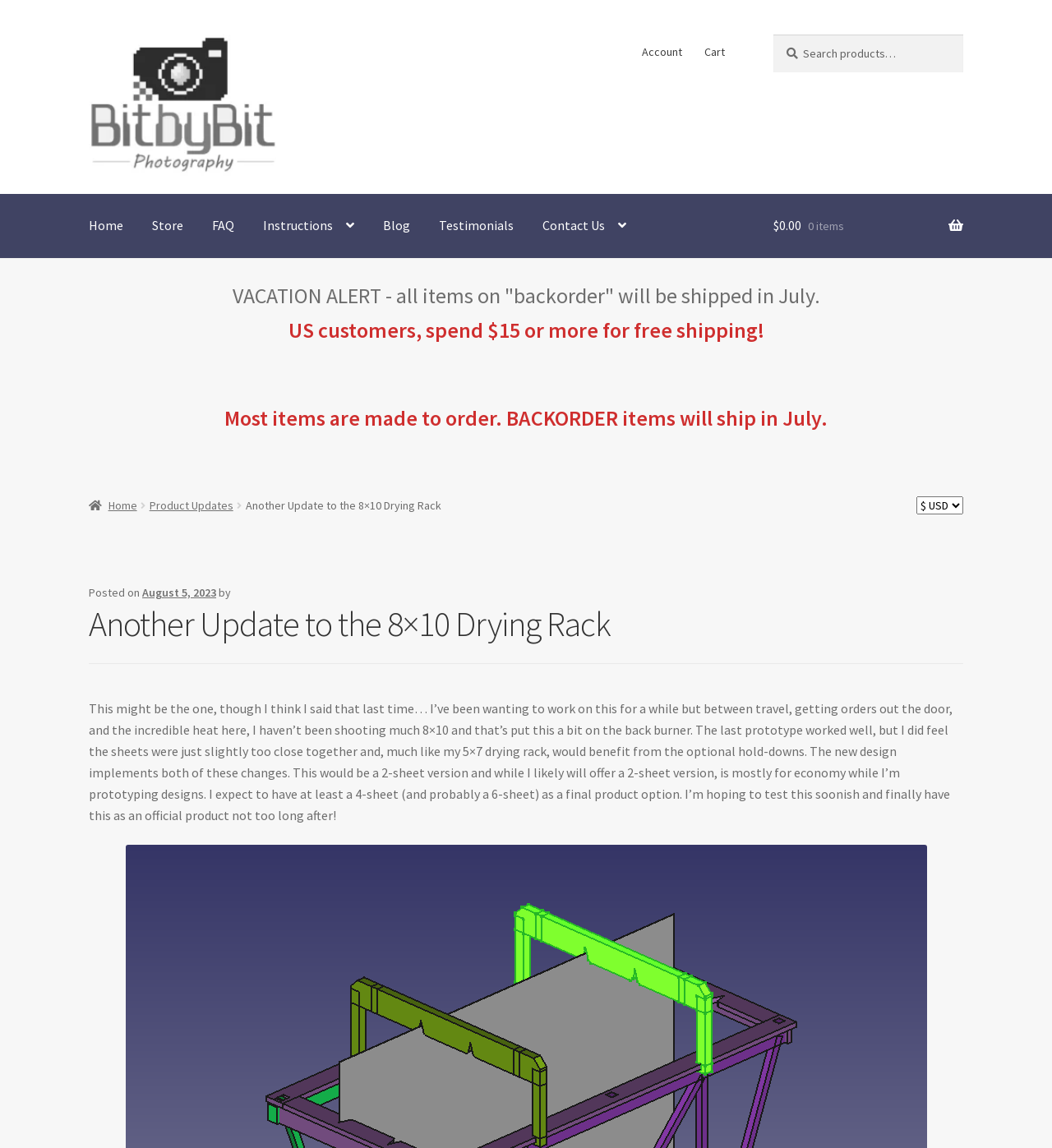Give a short answer to this question using one word or a phrase:
What is the purpose of the hold-downs in the 8×10 drying rack?

To benefit the design